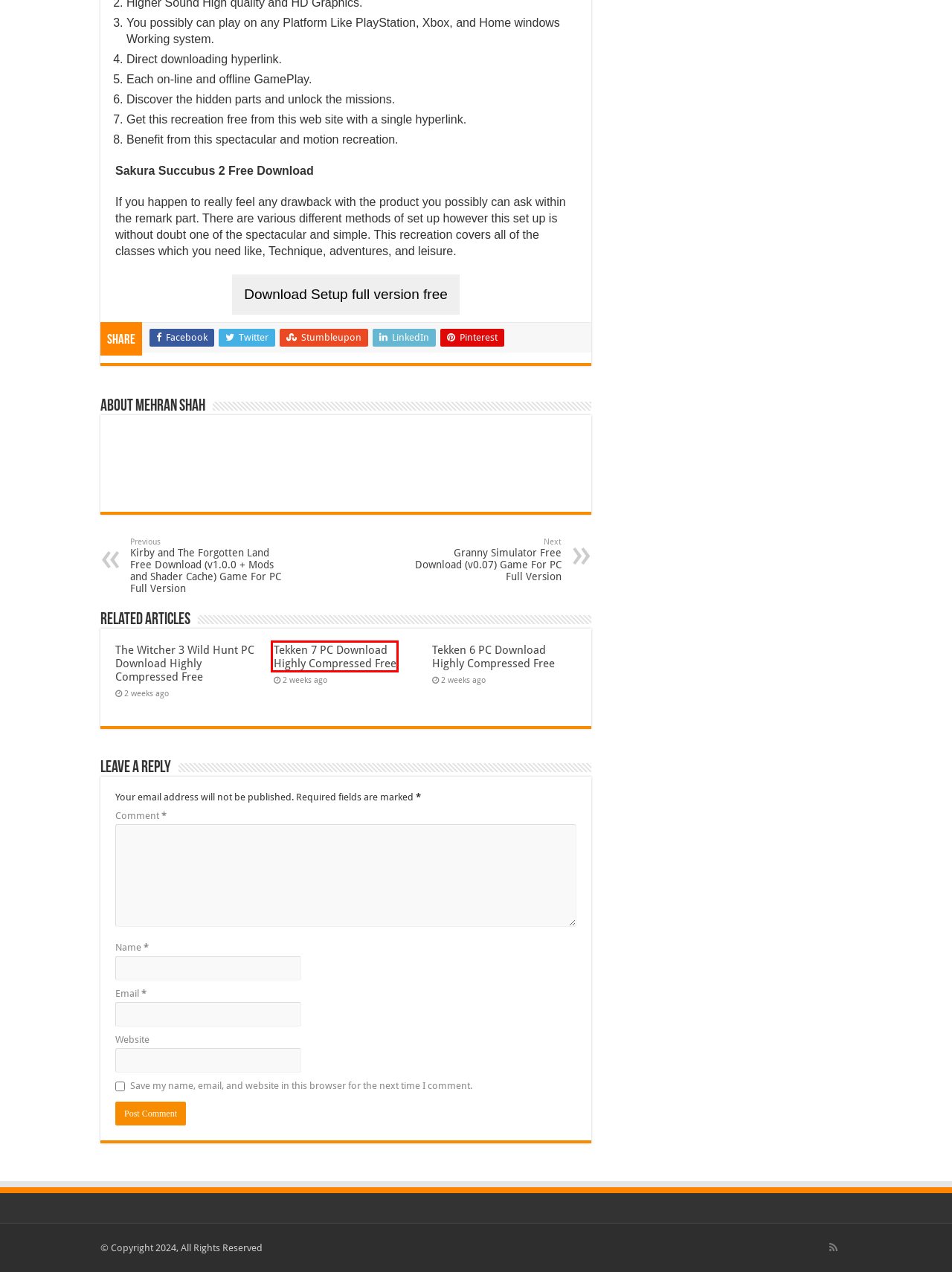Given a webpage screenshot with a red bounding box around a particular element, identify the best description of the new webpage that will appear after clicking on the element inside the red bounding box. Here are the candidates:
A. About Us - Forest Of Games - Free game download - Forestofgames
B. Tekken 7 PC Download Highly Compressed Free
C. Kirby and The Forgotten Land Free Download (v1.0.0 + Mods and Shader Cache) Game For PC Full Version
D. Uncategorized Archives - Forest Of Games - Free game download - Forestofgames
E. Forest Of Games – Free game download – Forestofgames
F. Granny Simulator Free Download (v0.07) Game For PC Full Version
G. Tekken 6 PC Download Highly Compressed Free
H. The Witcher 3 Wild Hunt PC Download Highly Compressed Free

B